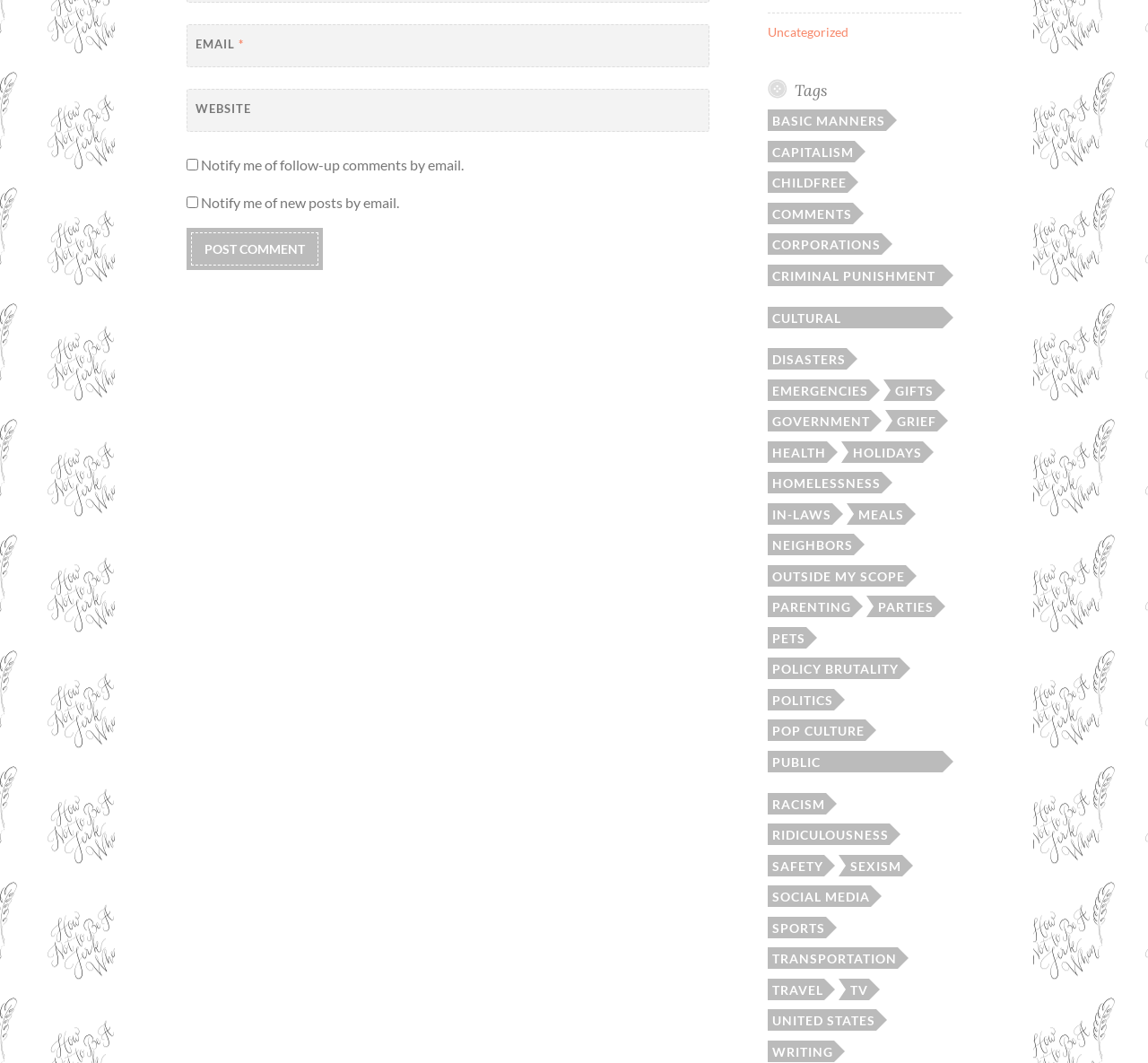What is the category with the most items?
Answer the question with a single word or phrase derived from the image.

Politics